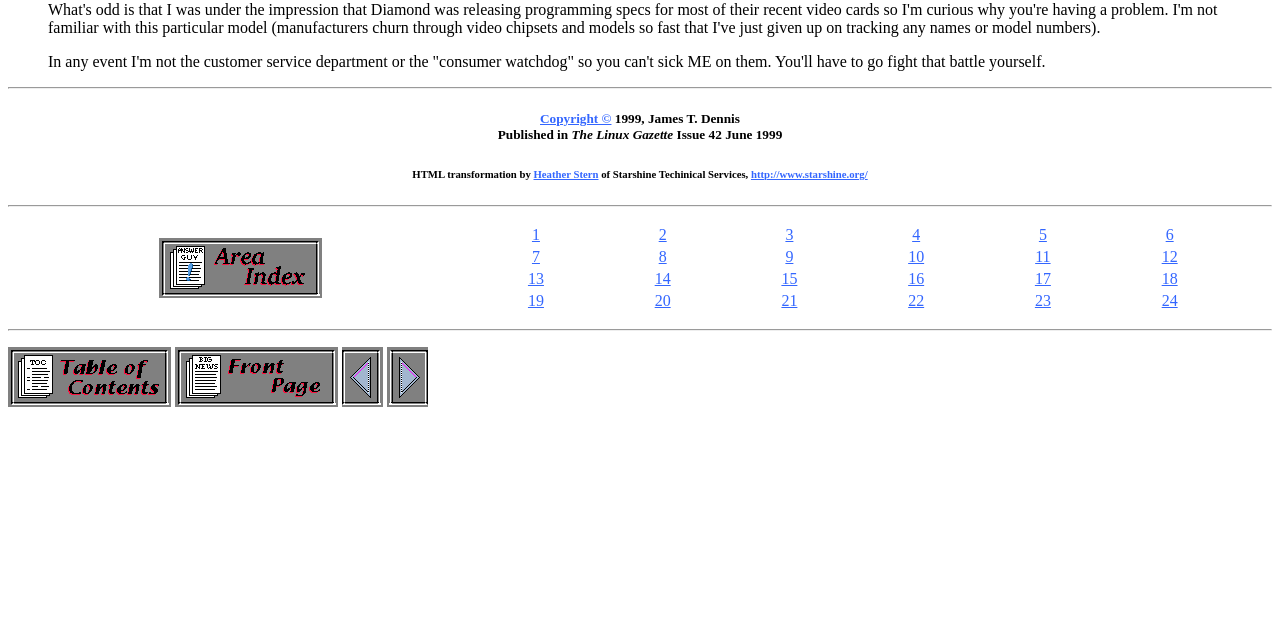Based on the description "alt="[ Table Of Contents ]"", find the bounding box of the specified UI element.

[0.006, 0.614, 0.134, 0.641]